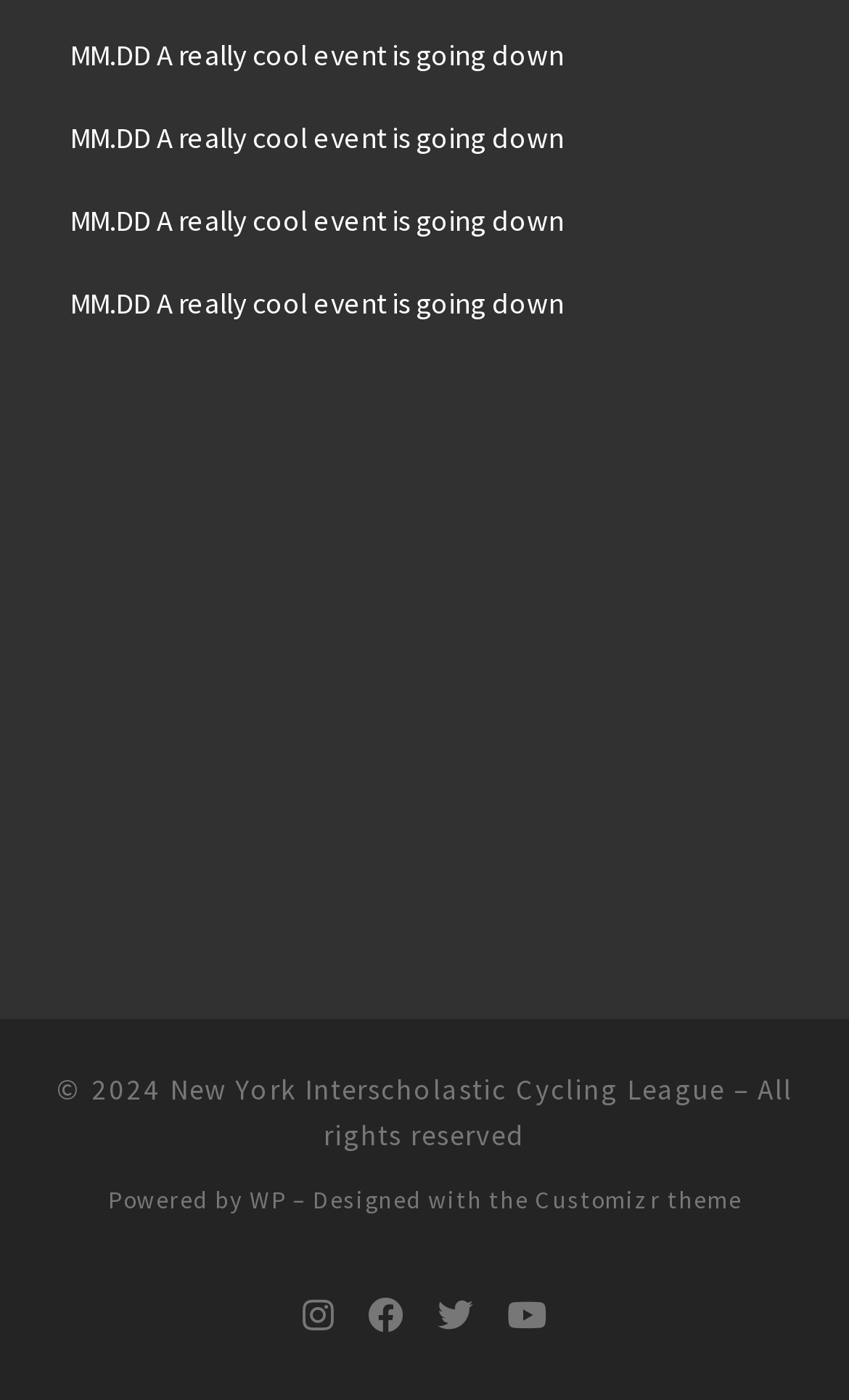What is the name of the league?
Please provide a single word or phrase as the answer based on the screenshot.

New York Interscholastic Cycling League